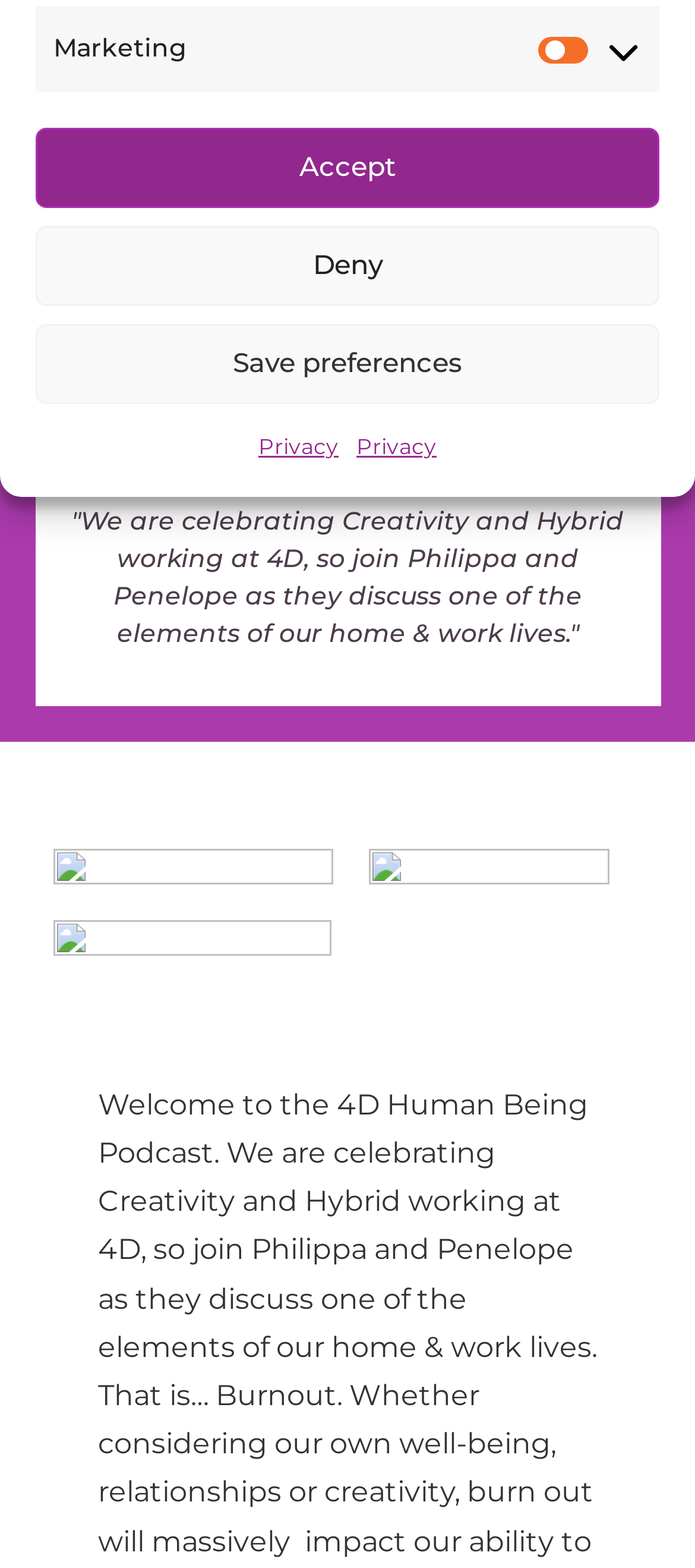Show the bounding box coordinates for the HTML element as described: "Save preferences".

[0.051, 0.206, 0.949, 0.257]